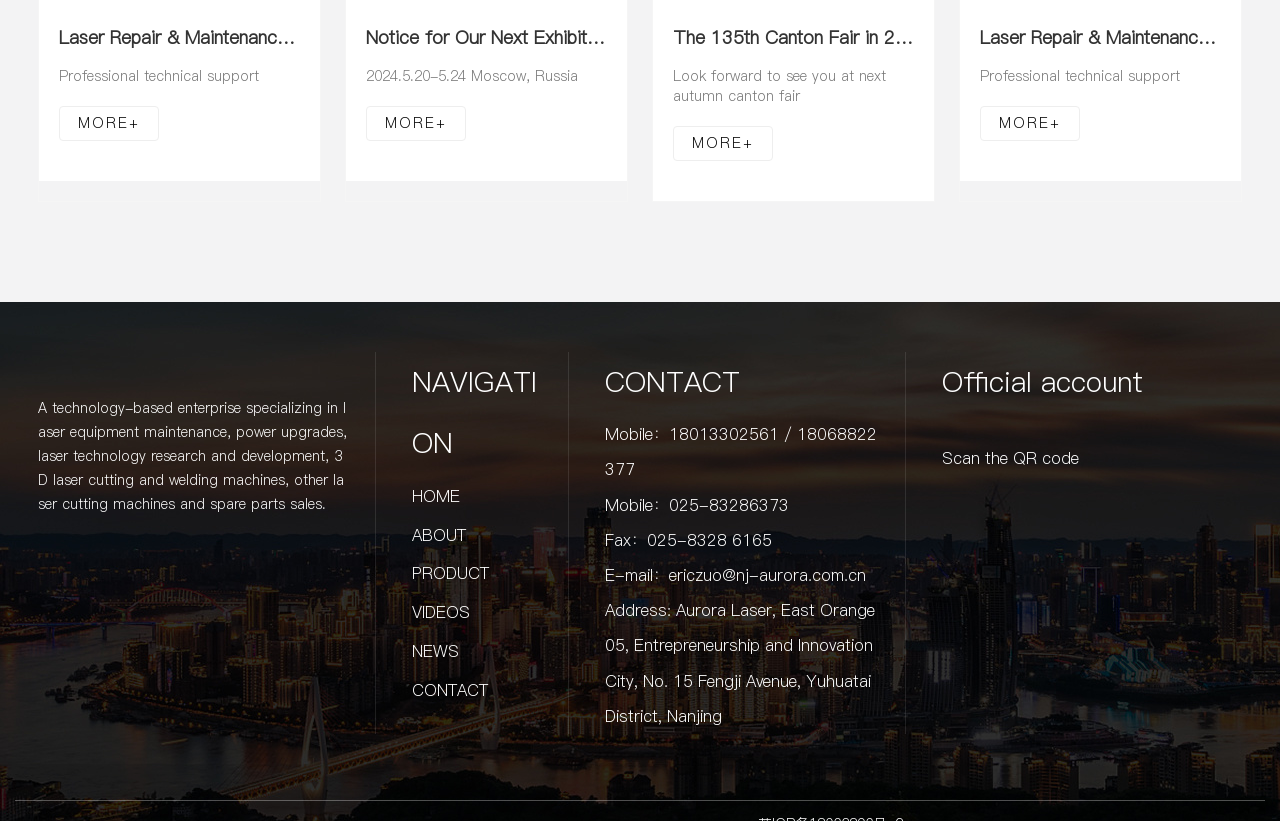Locate the bounding box coordinates of the element's region that should be clicked to carry out the following instruction: "Scan the QR code for Official account". The coordinates need to be four float numbers between 0 and 1, i.e., [left, top, right, bottom].

[0.736, 0.509, 0.853, 0.527]